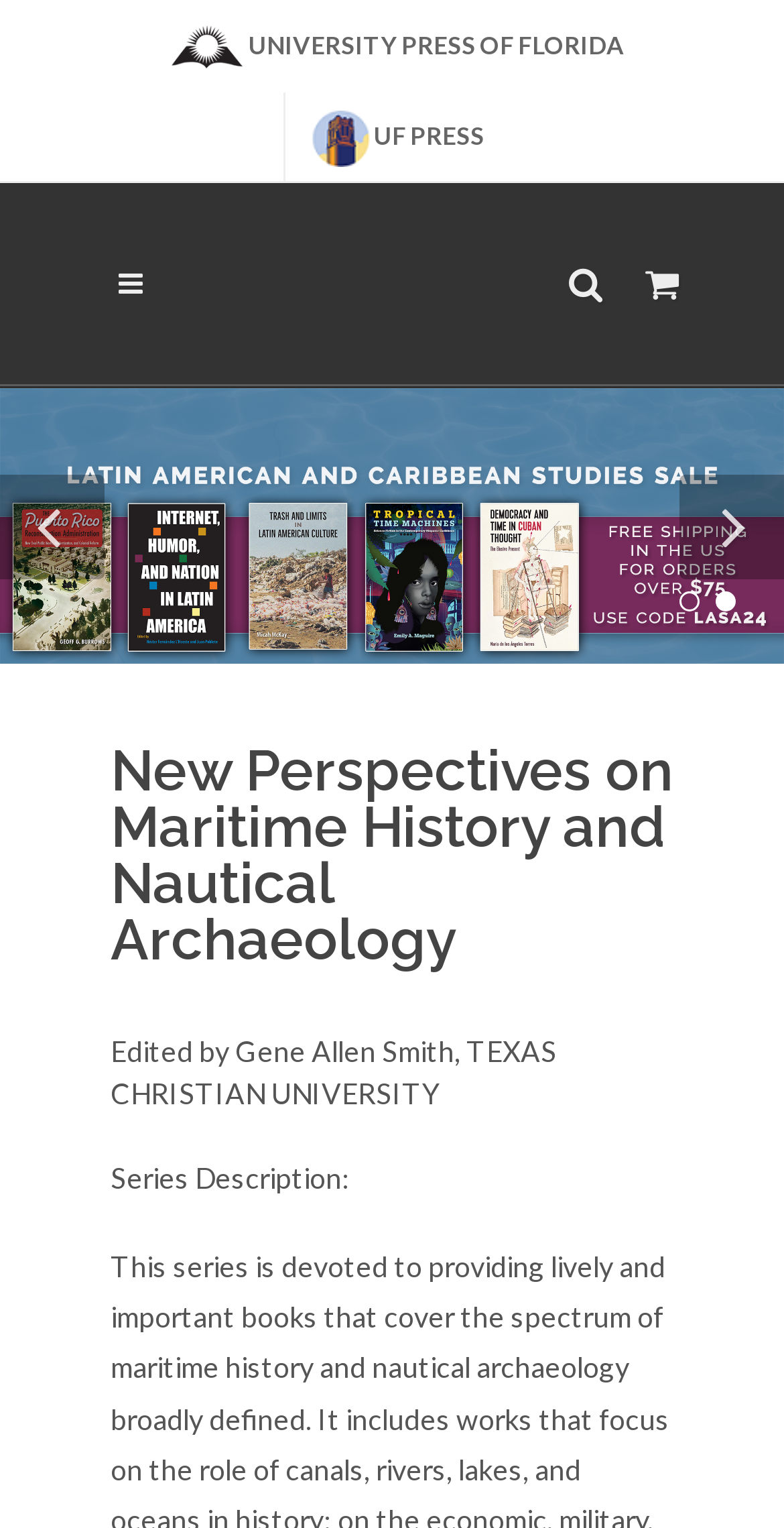Given the element description University Press of Florida, specify the bounding box coordinates of the corresponding UI element in the format (top-left x, top-left y, bottom-right x, bottom-right y). All values must be between 0 and 1.

[0.183, 0.001, 0.827, 0.059]